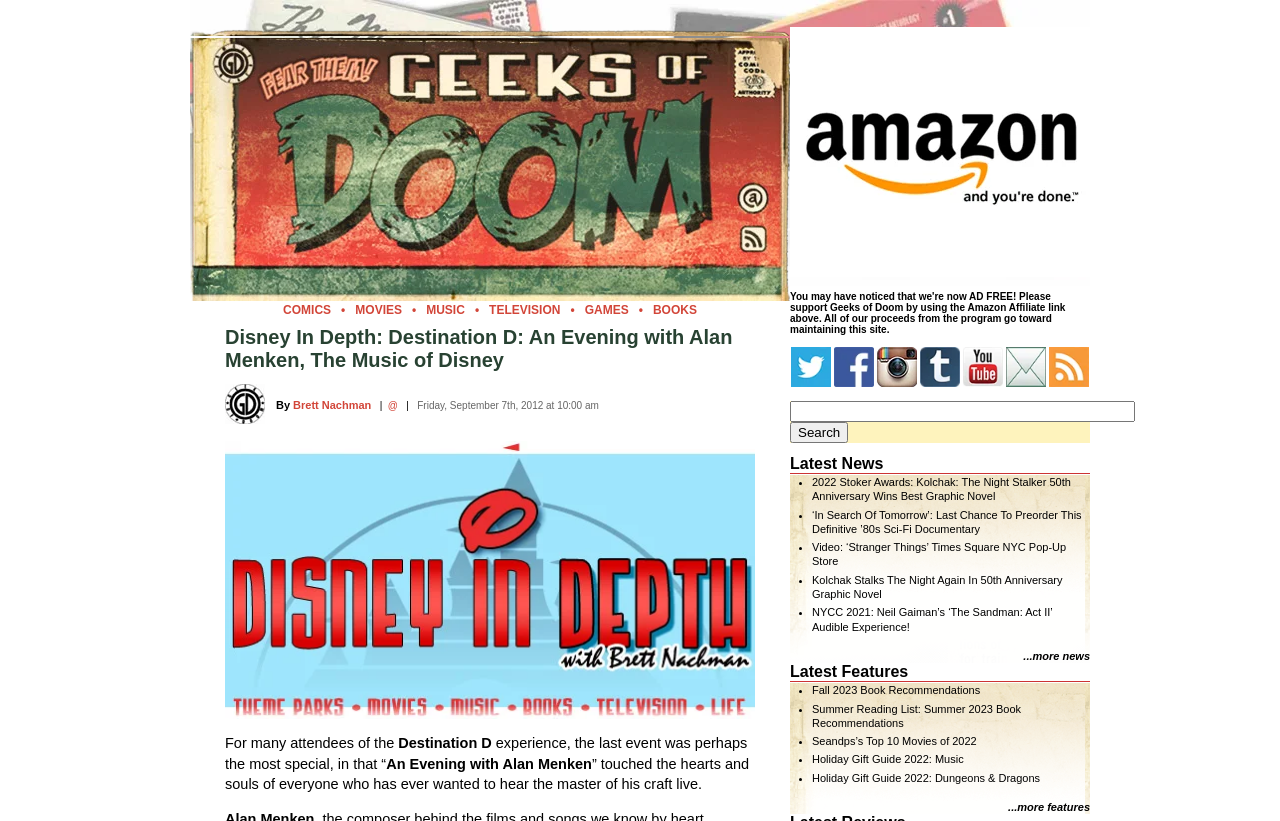What is the name of the event described in the article?
Look at the image and respond with a one-word or short phrase answer.

An Evening with Alan Menken